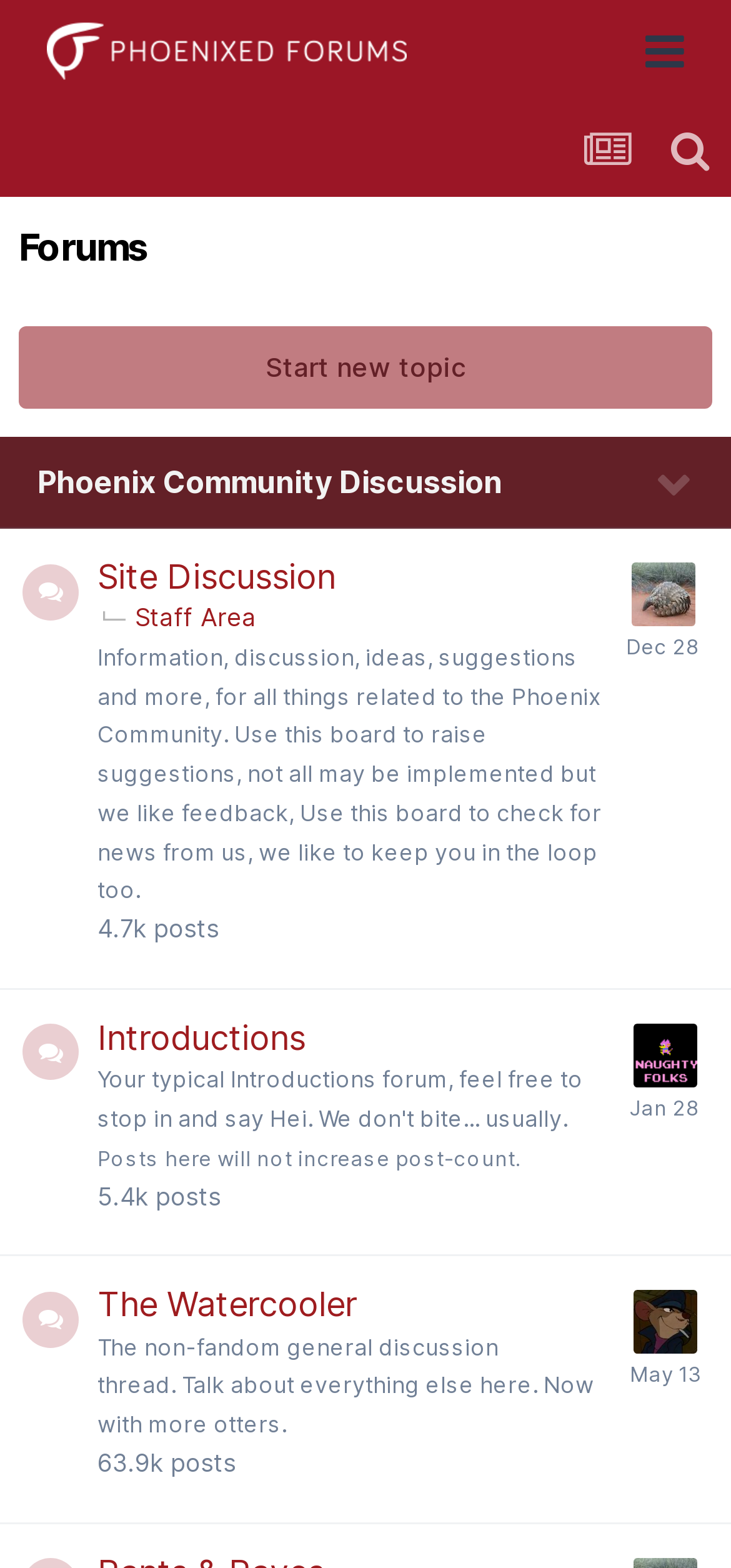Reply to the question with a single word or phrase:
Who started the topic on January 28?

WALFTEAM